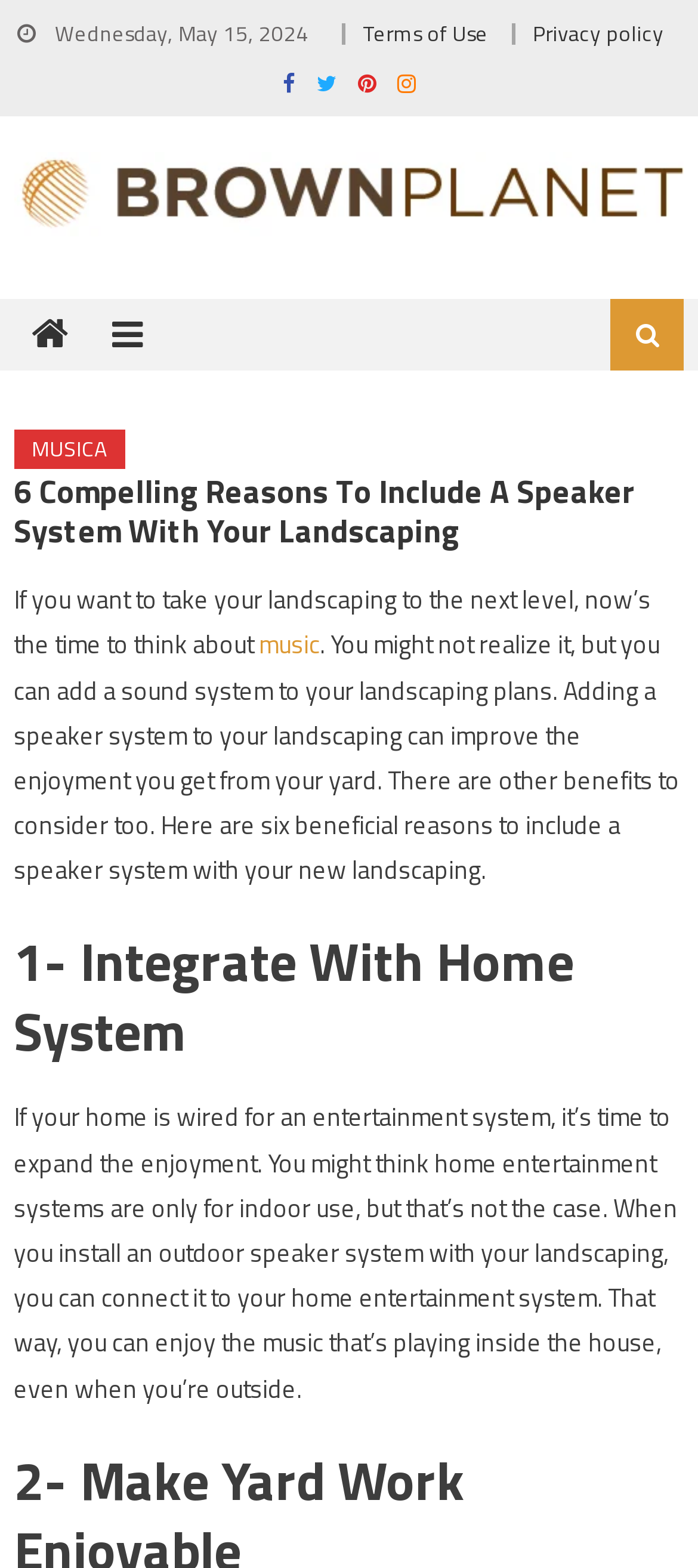Locate the bounding box of the UI element described by: "Privacy policy" in the given webpage screenshot.

[0.763, 0.01, 0.95, 0.032]